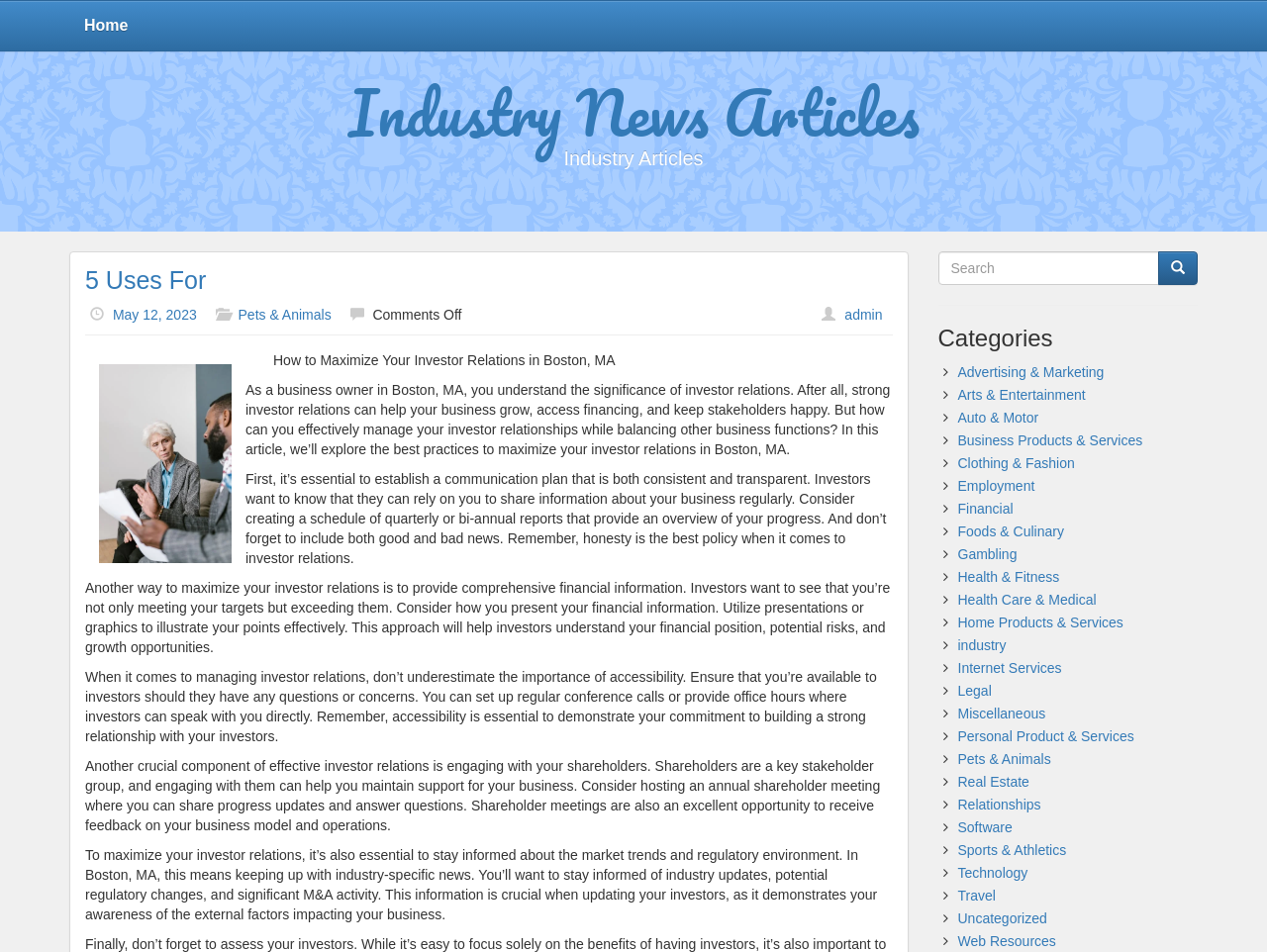Write an elaborate caption that captures the essence of the webpage.

The webpage is an article page with a focus on industry news. At the top, there is a navigation menu with links to "Home" and "Industry News Articles". Below this, there is a heading that reads "5 Uses For" and a subheading that reads "Industry Articles". 

To the right of the heading, there are several links, including "May 12, 2023", "Pets & Animals", and "admin". Below these links, there is a horizontal separator line. 

The main content of the page is an article titled "How to Maximize Your Investor Relations in Boston, MA". The article is divided into several paragraphs, each discussing a different aspect of investor relations, such as establishing a communication plan, providing comprehensive financial information, and engaging with shareholders. 

To the right of the article, there is a sidebar with a search box and a button with a magnifying glass icon. Below this, there is another horizontal separator line, followed by a heading that reads "Categories". This is a list of links to various categories, including "Advertising & Marketing", "Arts & Entertainment", "Auto & Motor", and many others. 

At the top of the page, there is an image, but its content is not specified.